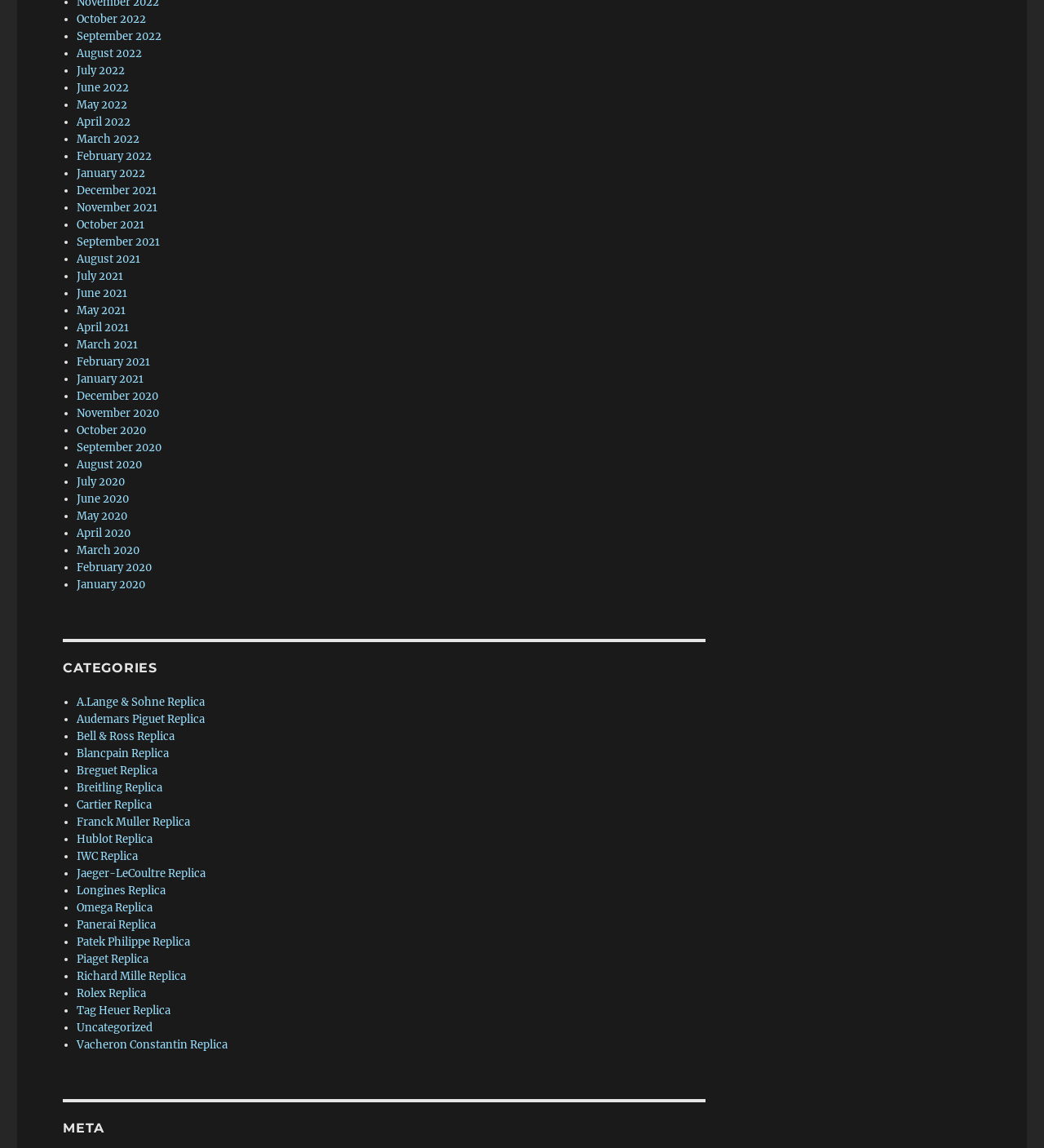Refer to the screenshot and answer the following question in detail:
Is the list of months in chronological order?

I looked at the list of months and found that they are not in chronological order, as the most recent month 'October 2022' is at the top, followed by earlier months.